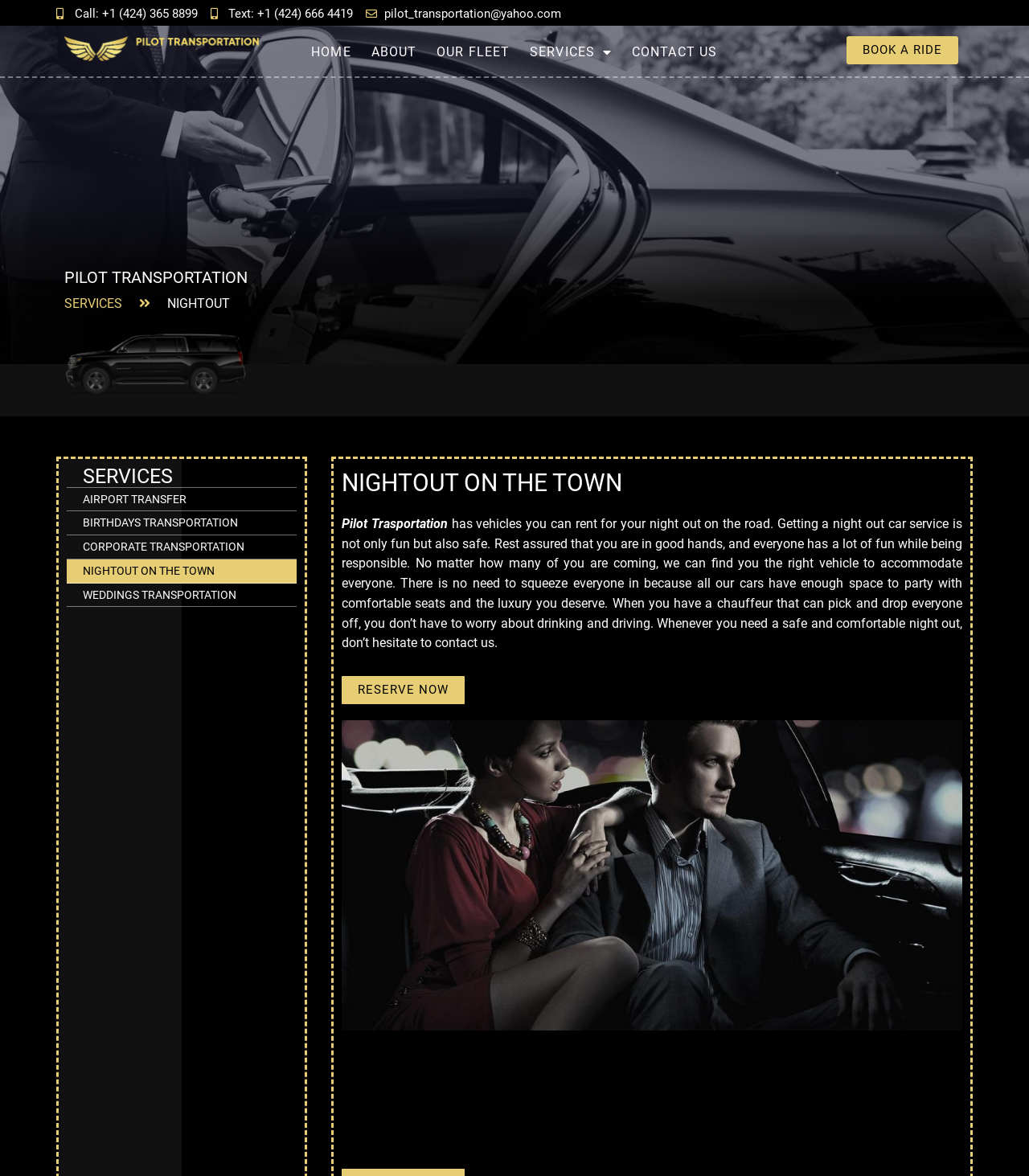Based on the visual content of the image, answer the question thoroughly: What can be reserved on the webpage?

The 'RESERVE NOW' link suggests that a ride can be reserved on the webpage, which is likely related to the company's transportation services.